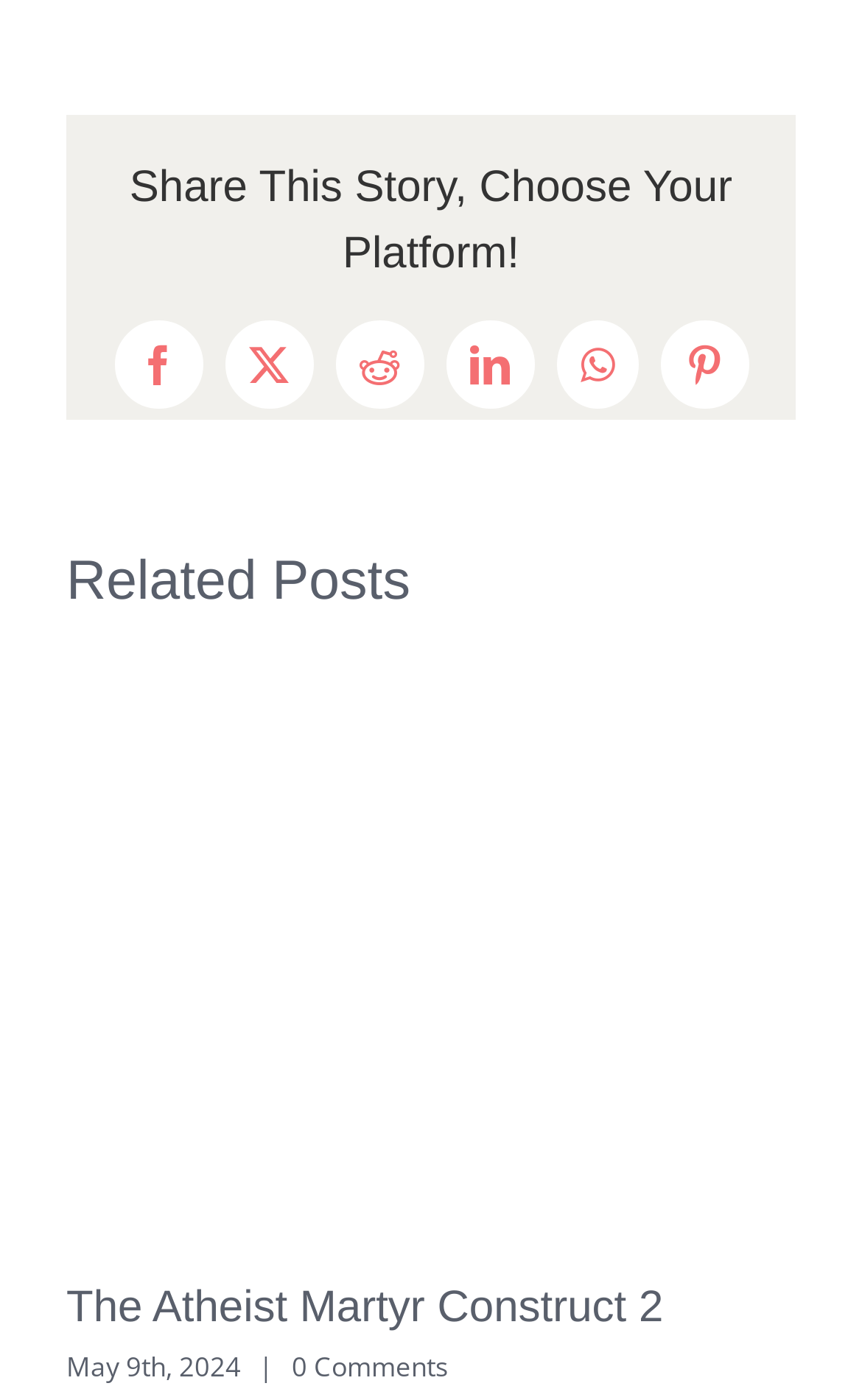Use the information in the screenshot to answer the question comprehensively: What is the title of the first related post?

I looked at the related posts section and found the first post's title, which is 'The Atheist Martyr Construct 2', indicated by the heading element.